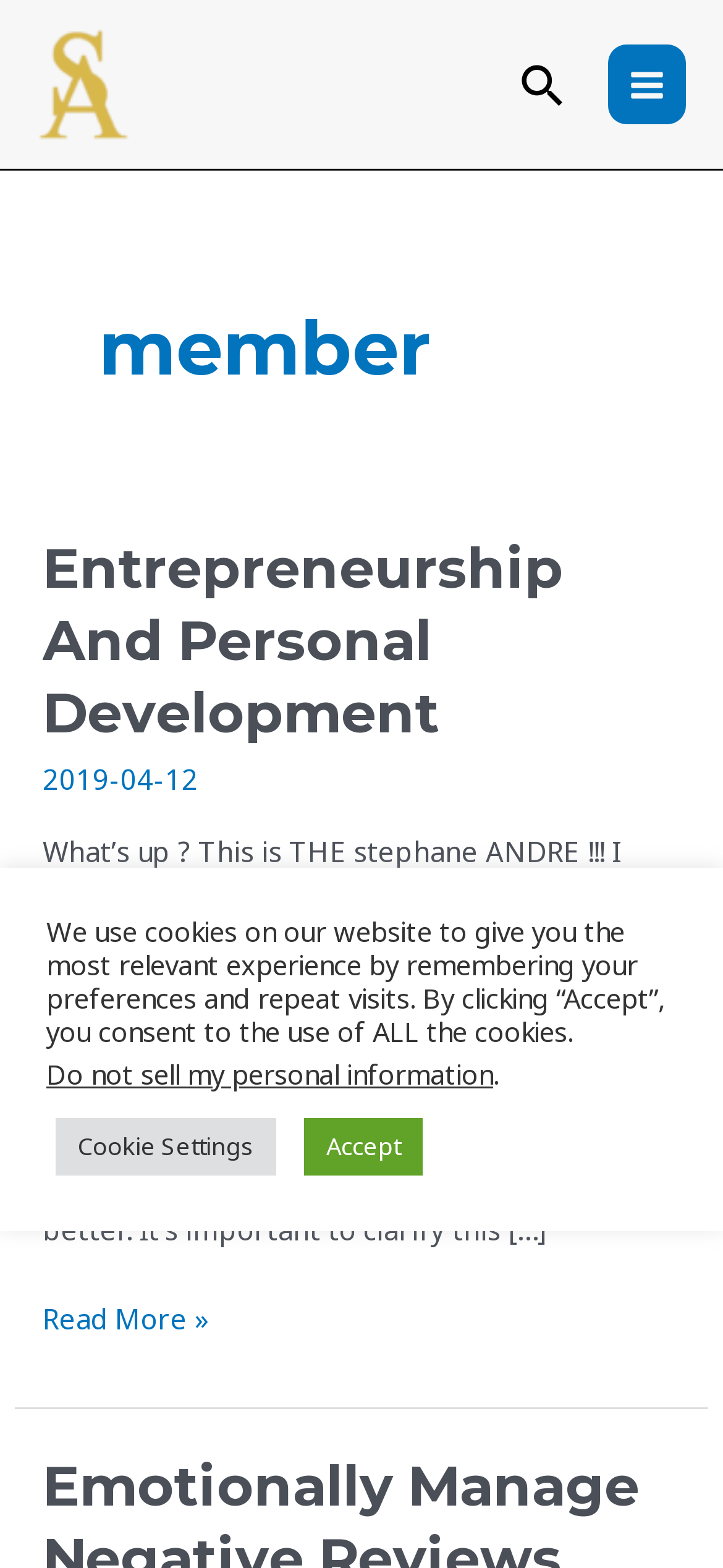Determine the bounding box coordinates for the HTML element described here: "Main Menu".

[0.84, 0.029, 0.949, 0.079]